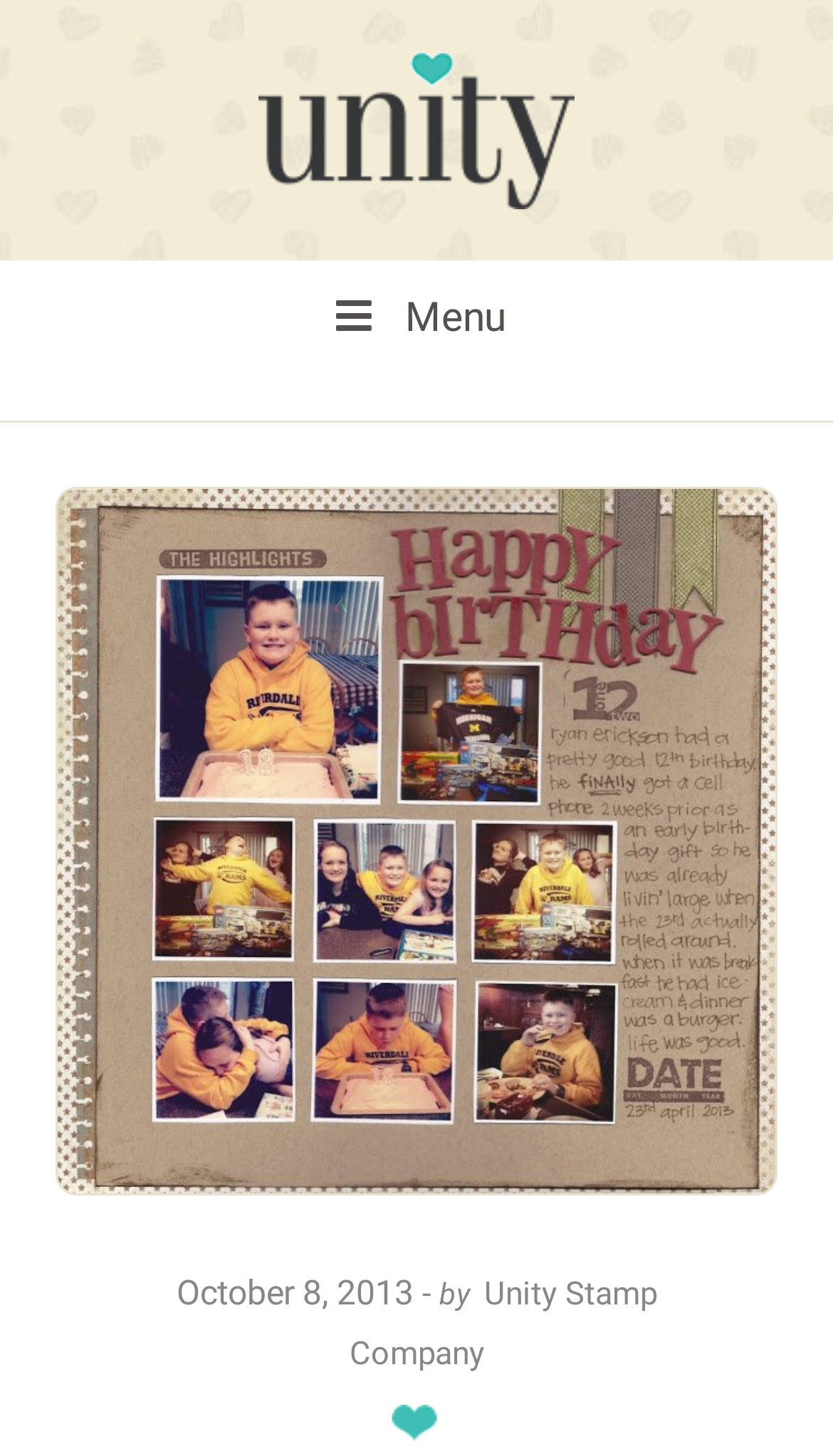Answer the question in a single word or phrase:
What is the date of the blog post?

October 8, 2013